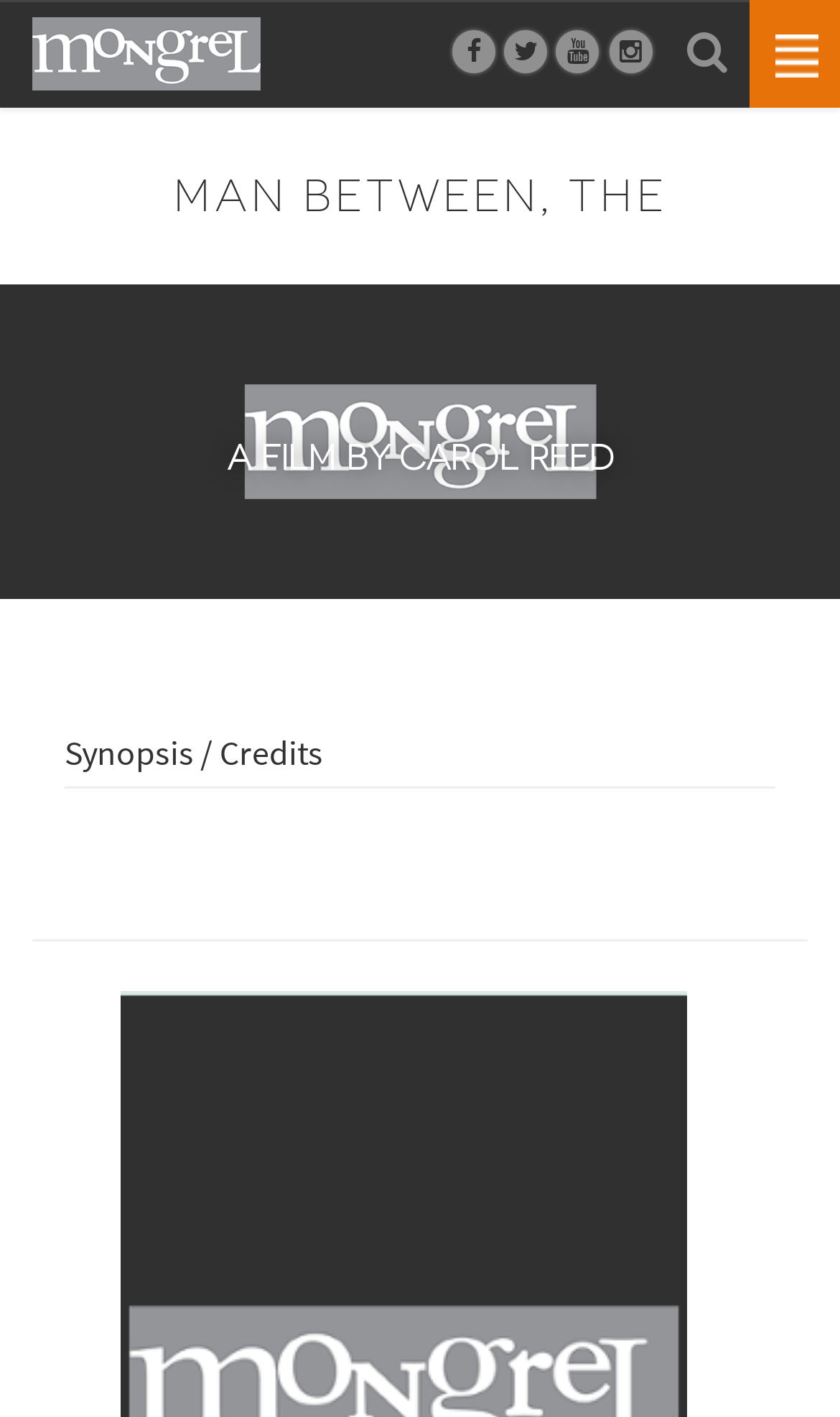Create a detailed narrative of the webpage’s visual and textual elements.

The webpage is about the movie "Man Between, The" directed by Carol Reed. At the top, there is a header section with several social media links, including Facebook, Twitter, Instagram, and YouTube, aligned horizontally. On the far right of the header, there is a link to the website's homepage.

Below the header, there is a larger header section that spans the entire width of the page, displaying the title "MAN BETWEEN, THE" in a prominent font. 

Underneath the title, there is a large image that takes up most of the page's width, likely a poster or promotional image for the movie. 

Below the image, there is a heading that reads "A FILM BY CAROL REED", indicating the director of the movie. 

Further down, there is a link to "Synopsis / Credits" that provides more information about the movie. A horizontal separator line follows, dividing the page into sections. 

At the very bottom of the page, there is another link to "Man Between, The", which may lead to more information or a trailer about the movie.